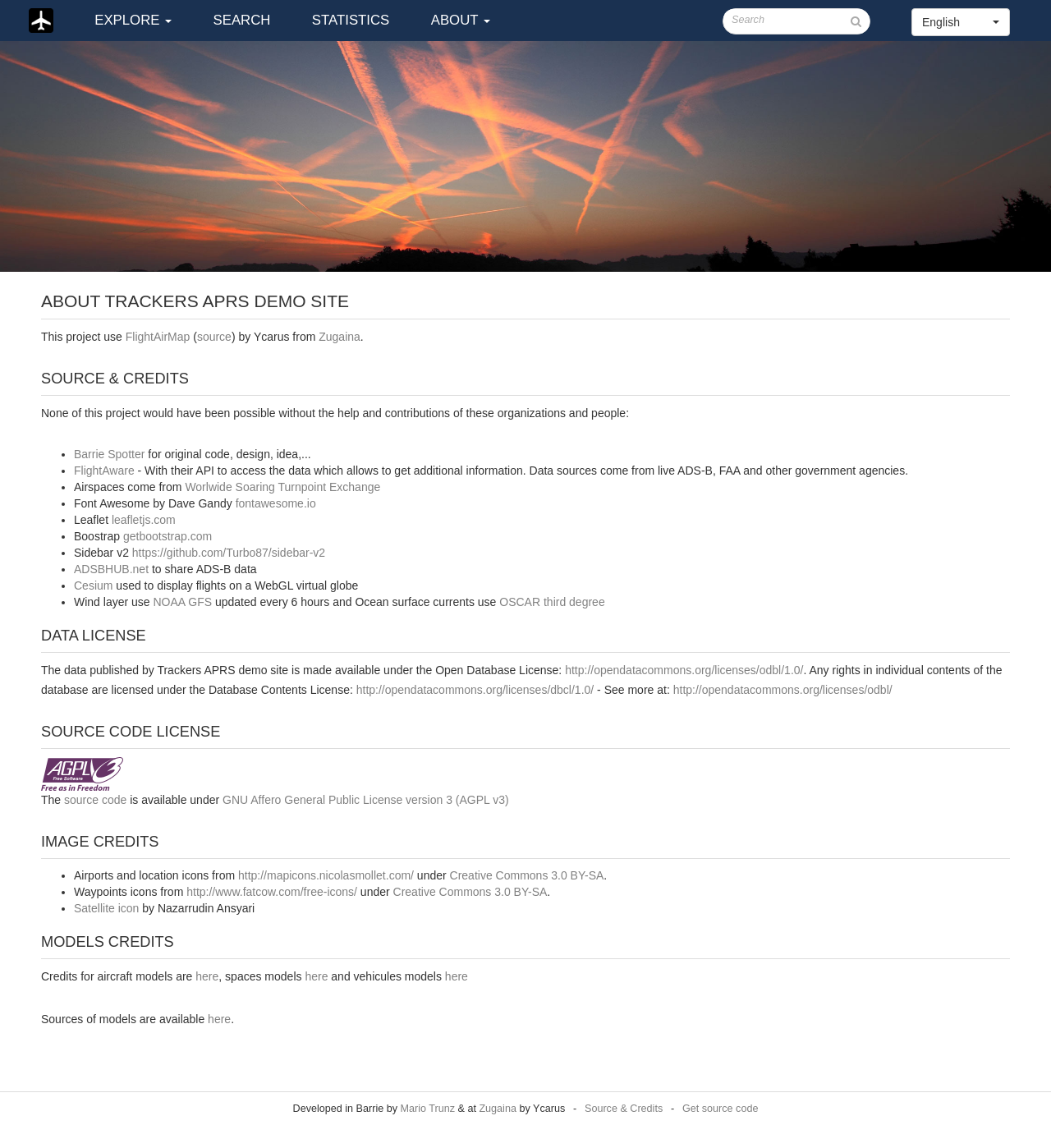Find and indicate the bounding box coordinates of the region you should select to follow the given instruction: "Click the FlightAirMap link".

[0.119, 0.287, 0.181, 0.299]